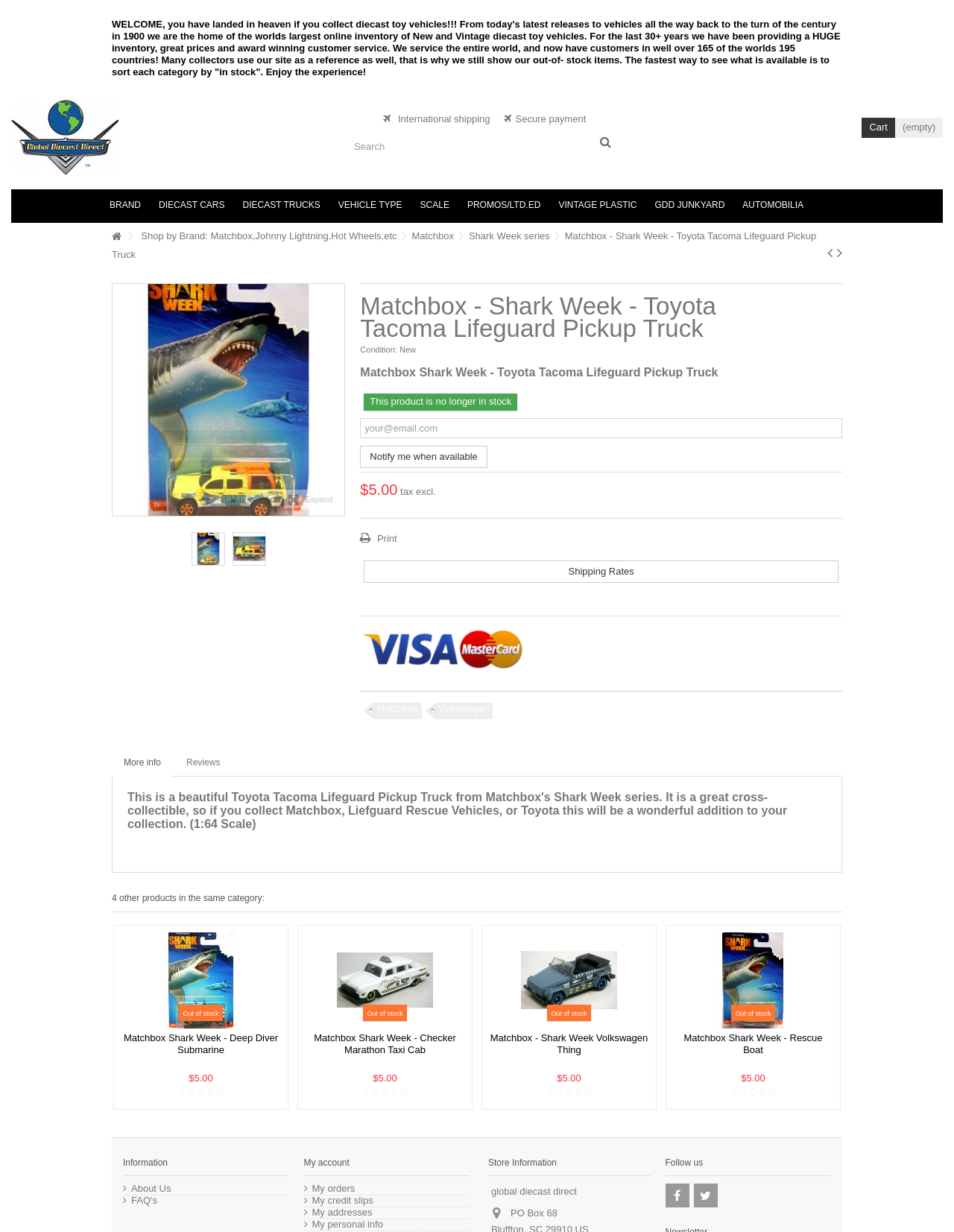Given the element description: "Matchbox", predict the bounding box coordinates of the UI element it refers to, using four float numbers between 0 and 1, i.e., [left, top, right, bottom].

[0.432, 0.185, 0.476, 0.199]